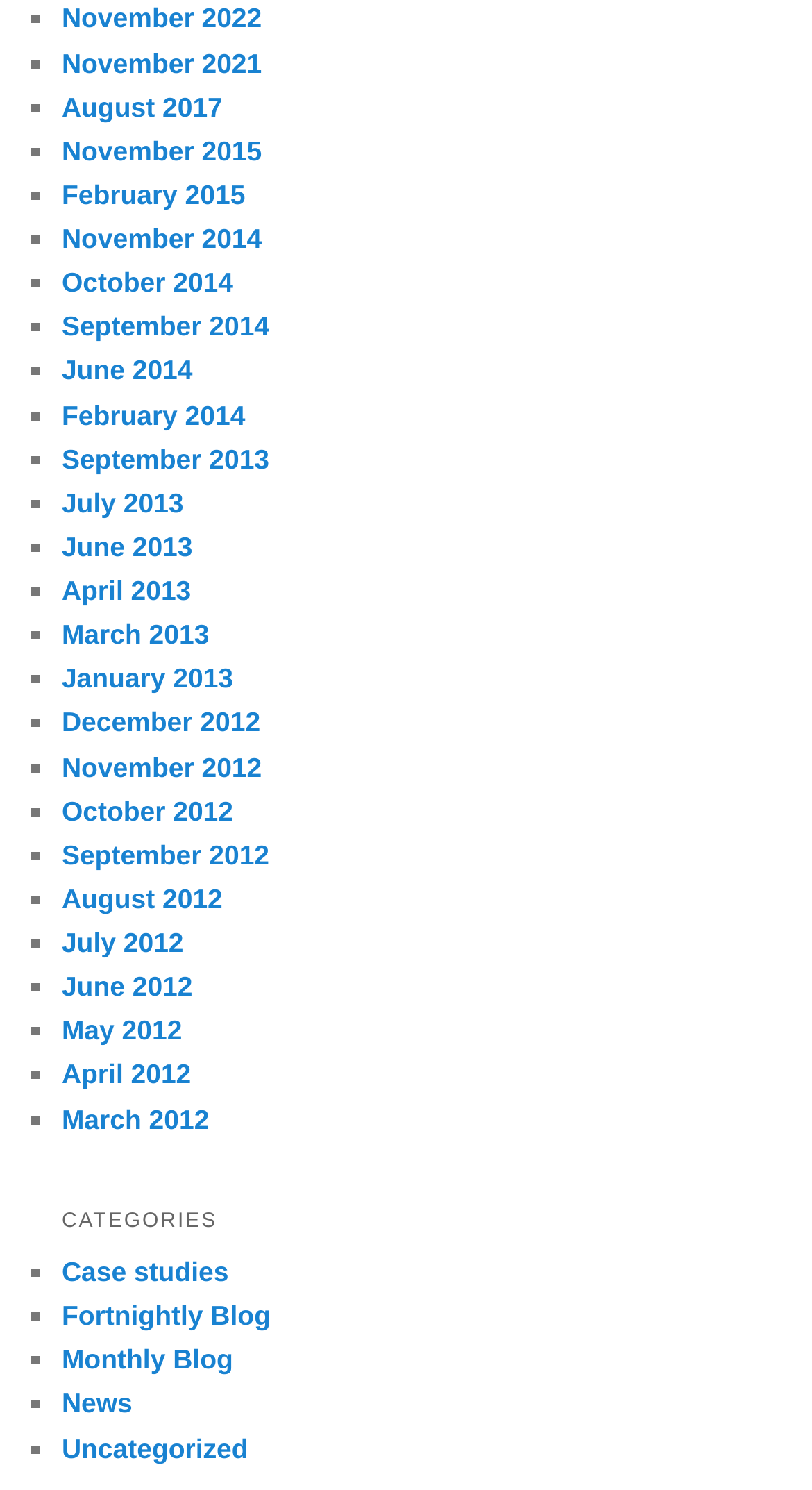Please specify the bounding box coordinates for the clickable region that will help you carry out the instruction: "Go to Fortnightly Blog".

[0.076, 0.873, 0.333, 0.894]